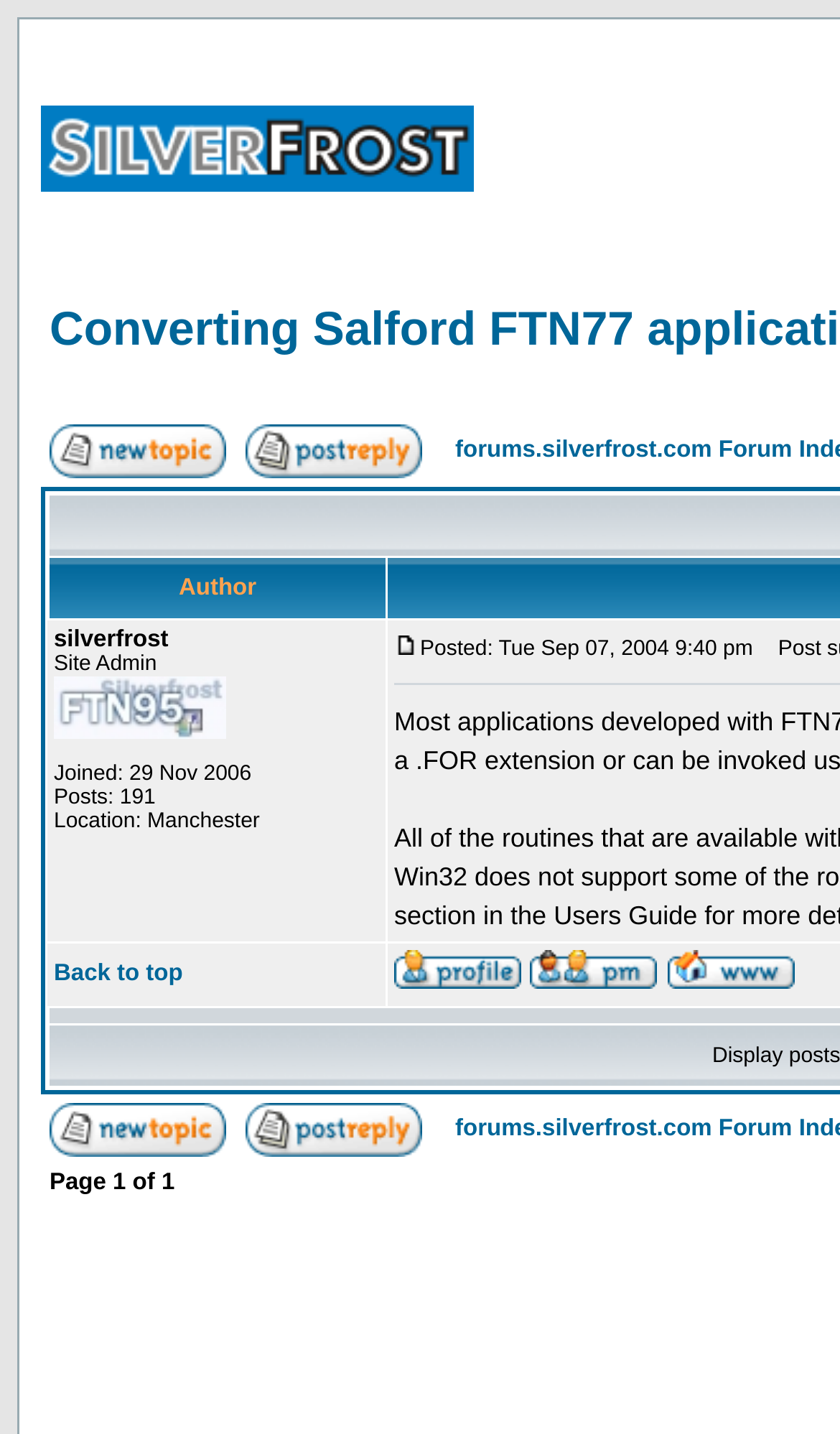Locate the bounding box coordinates of the area you need to click to fulfill this instruction: 'Back to top'. The coordinates must be in the form of four float numbers ranging from 0 to 1: [left, top, right, bottom].

[0.064, 0.67, 0.218, 0.688]